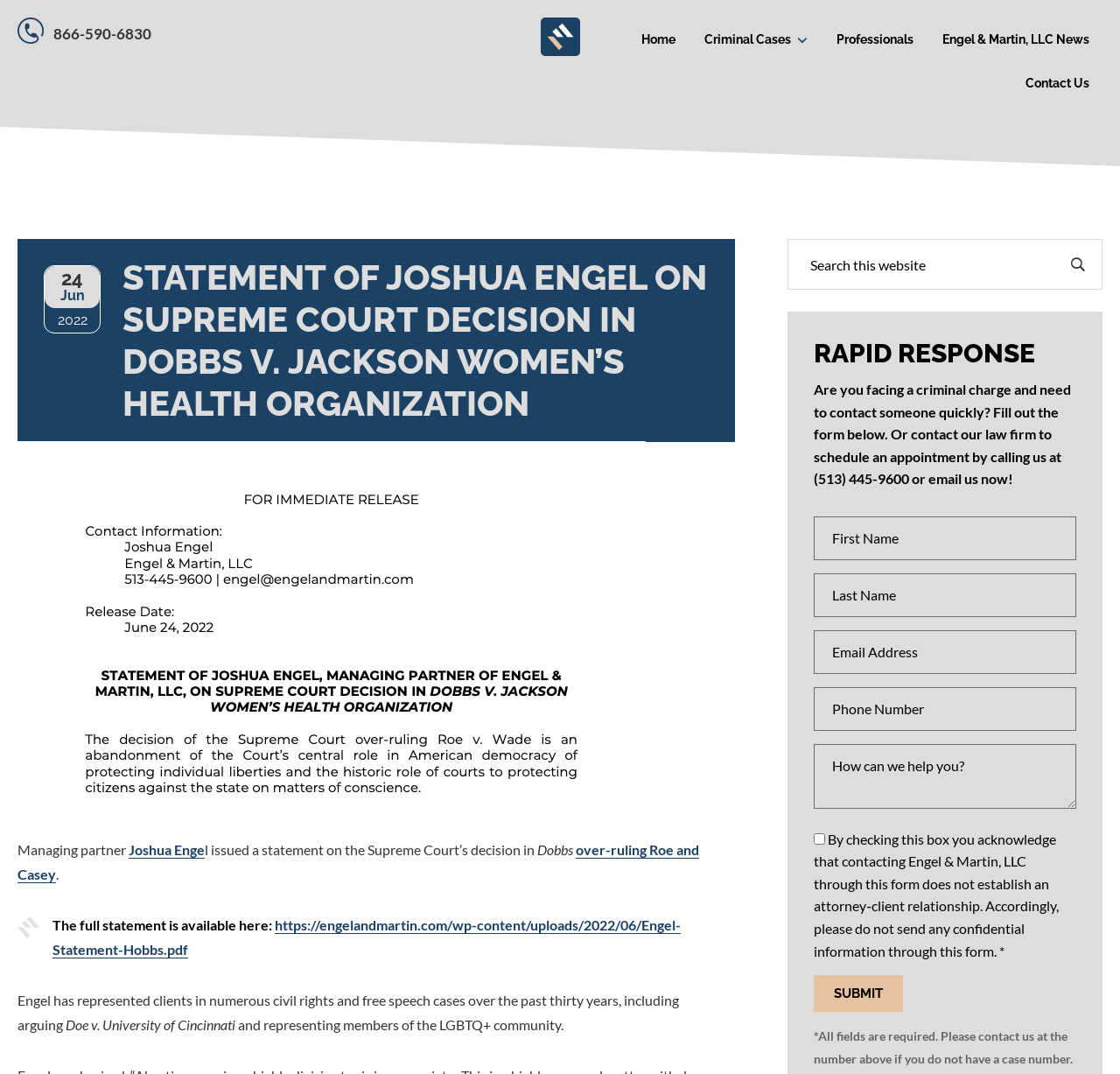Pinpoint the bounding box coordinates of the clickable element needed to complete the instruction: "Read the full statement by Joshua Engel". The coordinates should be provided as four float numbers between 0 and 1: [left, top, right, bottom].

[0.047, 0.853, 0.608, 0.892]